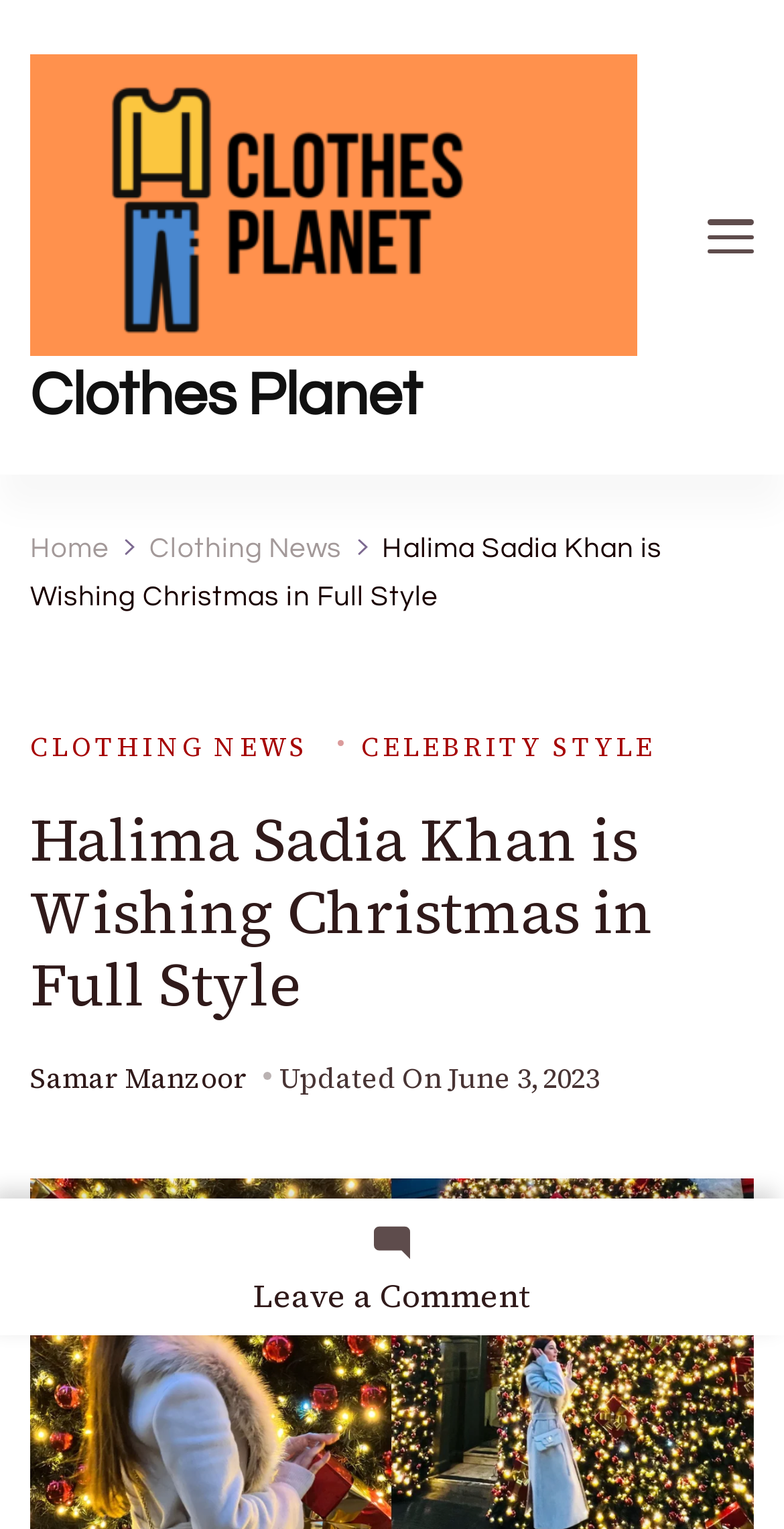What is the category of the article?
Provide an in-depth and detailed answer to the question.

The article has a link 'CELEBRITY STYLE' which suggests that the article falls under the category of celebrity style or fashion.